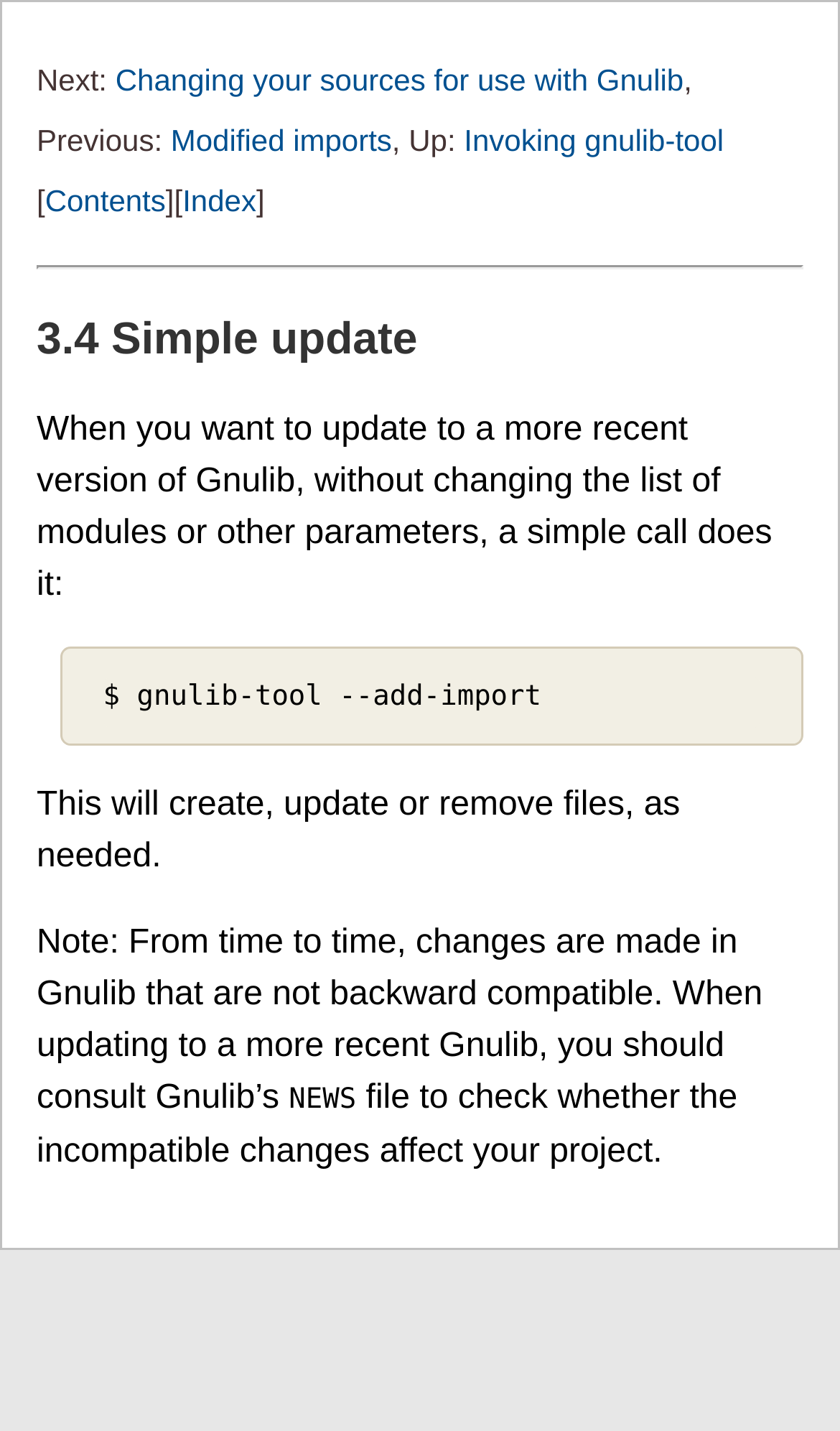Given the element description, predict the bounding box coordinates in the format (top-left x, top-left y, bottom-right x, bottom-right y). Make sure all values are between 0 and 1. Here is the element description: Index

[0.217, 0.128, 0.305, 0.152]